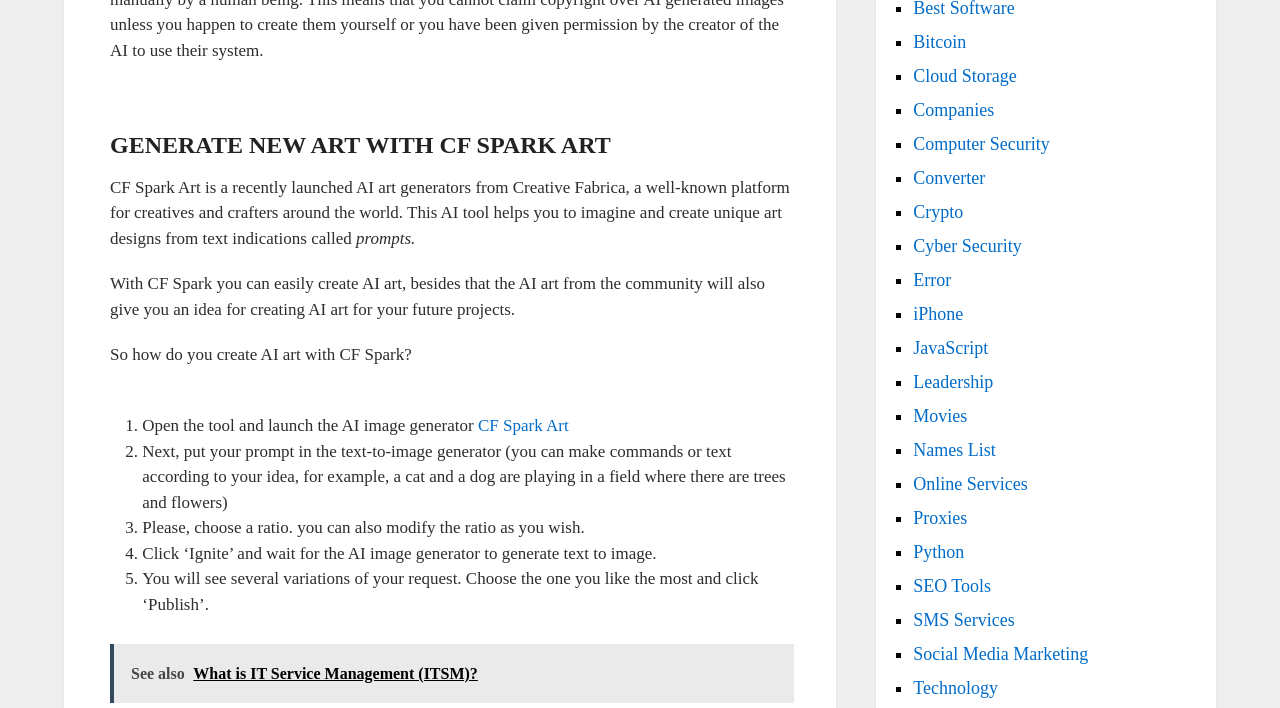Please find the bounding box coordinates of the element that must be clicked to perform the given instruction: "Click 'CF Spark Art' to open the AI image generator". The coordinates should be four float numbers from 0 to 1, i.e., [left, top, right, bottom].

[0.373, 0.588, 0.444, 0.615]